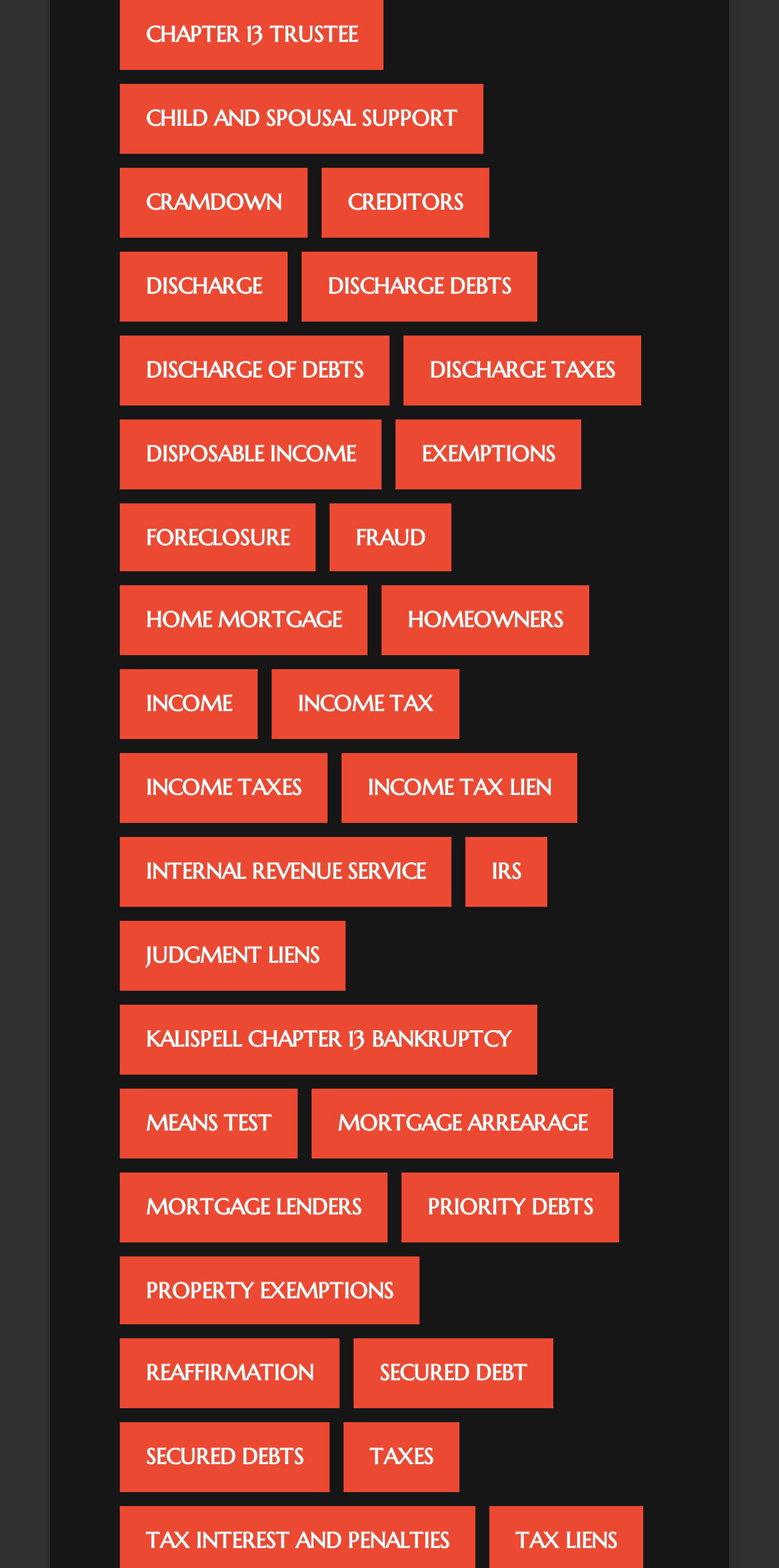Refer to the image and provide a thorough answer to this question:
What is the last link on the webpage?

The last link on the webpage is 'TAX LIENS' which is located at the bottom of the webpage with a bounding box of [0.662, 0.974, 0.792, 0.991]. It has a static text 'TAX LIENS' with the same bounding box.